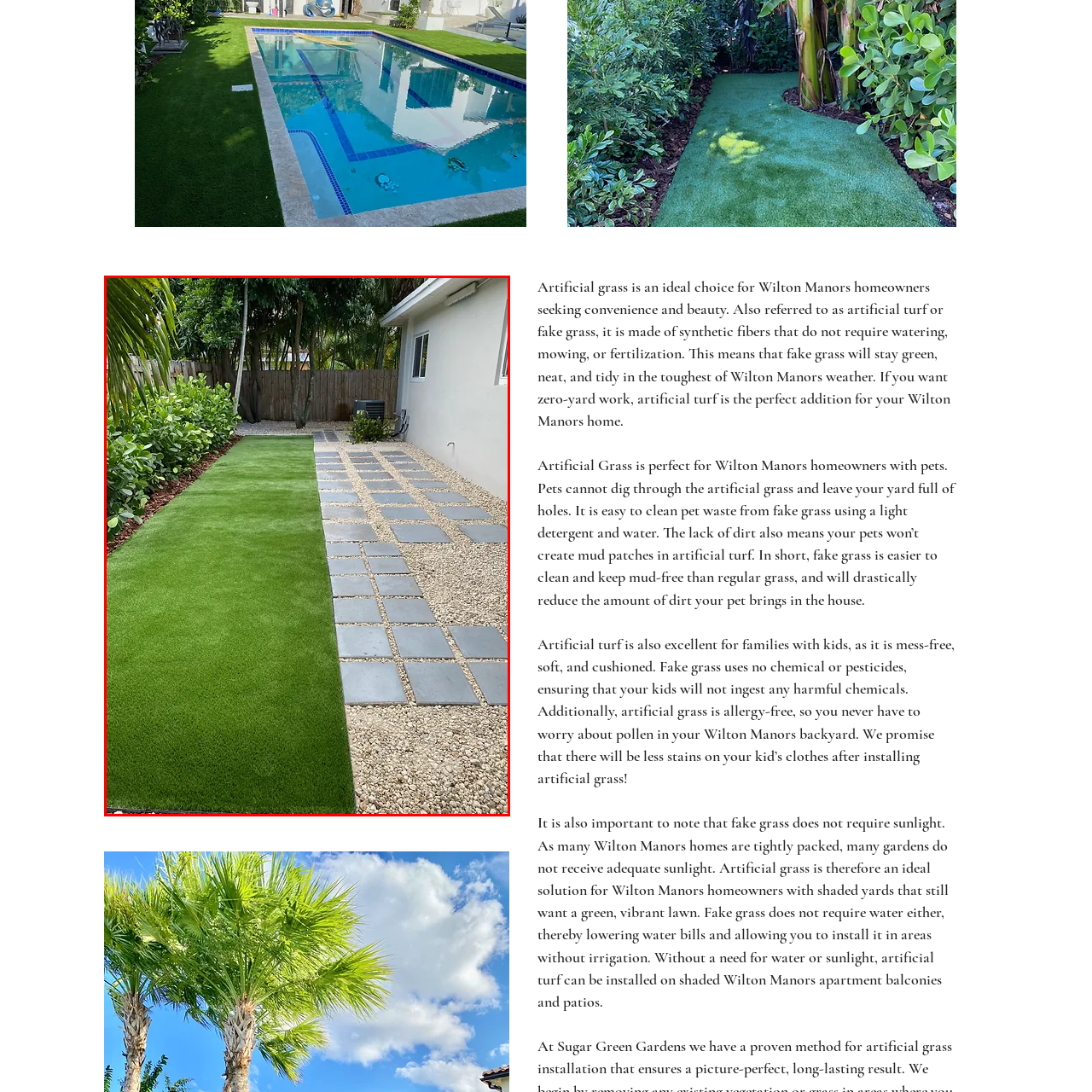Please provide a comprehensive description of the image that is enclosed within the red boundary.

The image showcases a beautifully landscaped outdoor area in Wilton Manors, featuring a vibrant stretch of artificial grass that runs parallel to a meticulously arranged pathway of stone pavers. The lush green turf offers an appealing contrast to the neutral tones of the stone and the surrounding gravel, providing an inviting and low-maintenance landscape solution. 

Adjacent to the artificial grass, a neat border of decorative foliage enhances the visual interest of the space. This combination of materials not only adds aesthetic value but also promotes convenience for homeowners, as the synthetic turf requires no watering, mowing, or fertilization—making it an ideal choice for those looking to minimize yard work while retaining a beautiful exterior. 

The scene is perfect for families with children and pets, as the artificial grass is soft and safe for play, while also being easy to clean, thereby reducing muddy messes in the home. This landscape setting highlights the functional and aesthetic benefits of artificial turf, particularly in regions like Wilton Manors, where maintaining a perfect lawn can be challenging due to varying sunlight and weather conditions.